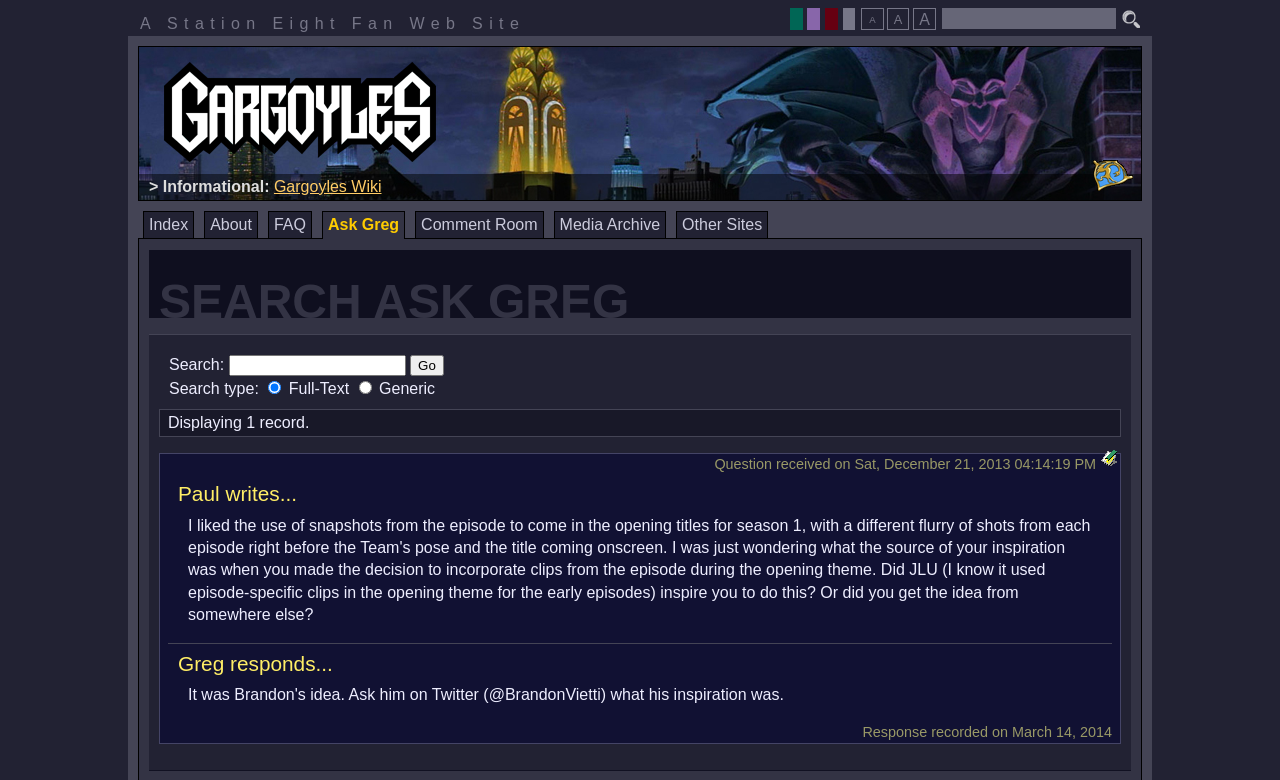Please determine the bounding box coordinates of the element to click in order to execute the following instruction: "Search Ask Greg". The coordinates should be four float numbers between 0 and 1, specified as [left, top, right, bottom].

[0.179, 0.455, 0.317, 0.482]